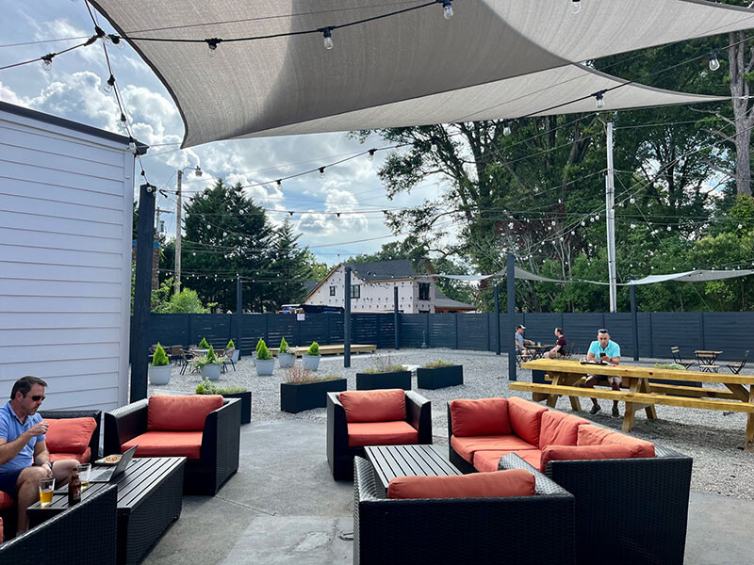Provide an extensive narrative of what is shown in the image.

The image captures a vibrant outdoor courtyard that exudes a relaxed yet inviting atmosphere, reminiscent of a cozy New York wine bar. In the foreground, comfortable seating arranged with black wicker couches and bright orange cushions invites patrons to unwind. A man sits leisurely, enjoying a drink and a snack, embodying the casual vibe of the space. Above, twinkling lights stretch across the area, partially shaded by fabric canopies, creating a warm ambiance for dining al fresco.

In the background, stylish greenery and an array of tables provide additional seating options for guests, enhancing the welcoming environment. To the right, a wooden picnic table accommodates more patrons, fostering a sense of community. The overall setting, complete with a backdrop of lush trees and blue skies dotted with clouds, encapsulates the charm of a casual dining experience where one can savor delicious meals in a friendly setting.